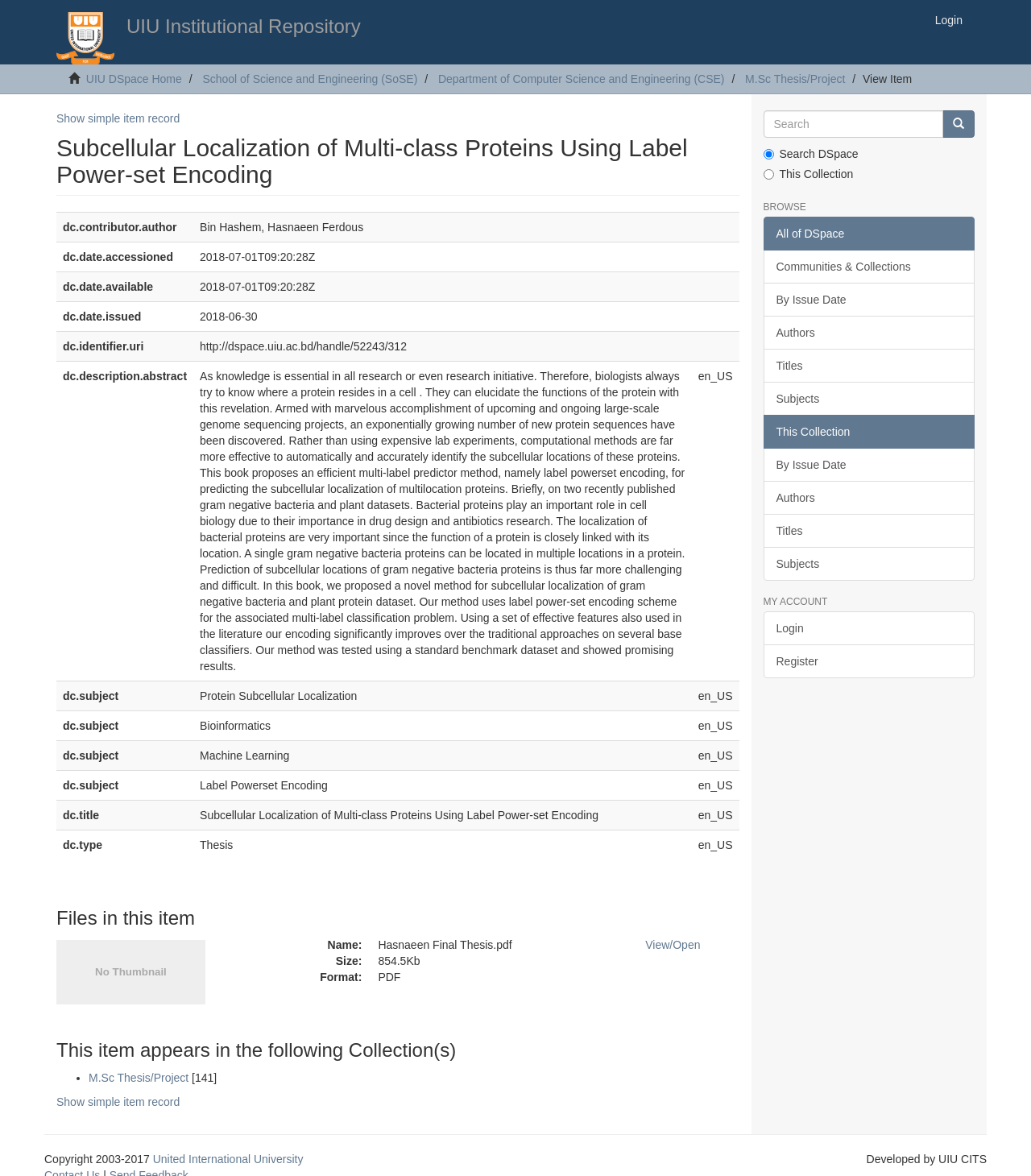Please specify the bounding box coordinates of the clickable region to carry out the following instruction: "Go to the UIU DSpace Home". The coordinates should be four float numbers between 0 and 1, in the format [left, top, right, bottom].

[0.083, 0.062, 0.176, 0.073]